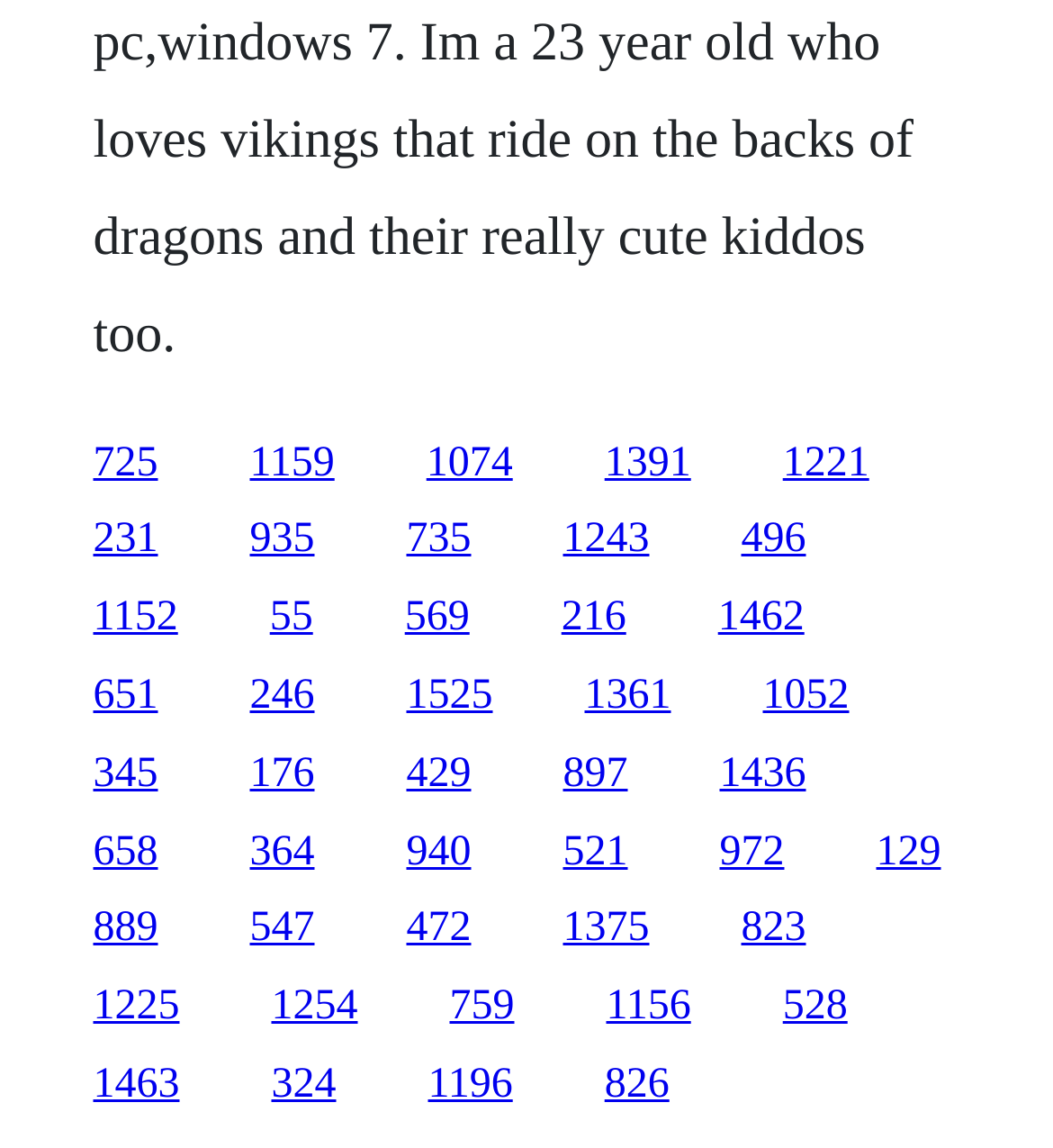Locate the bounding box coordinates of the element I should click to achieve the following instruction: "visit the second link".

[0.237, 0.383, 0.318, 0.423]